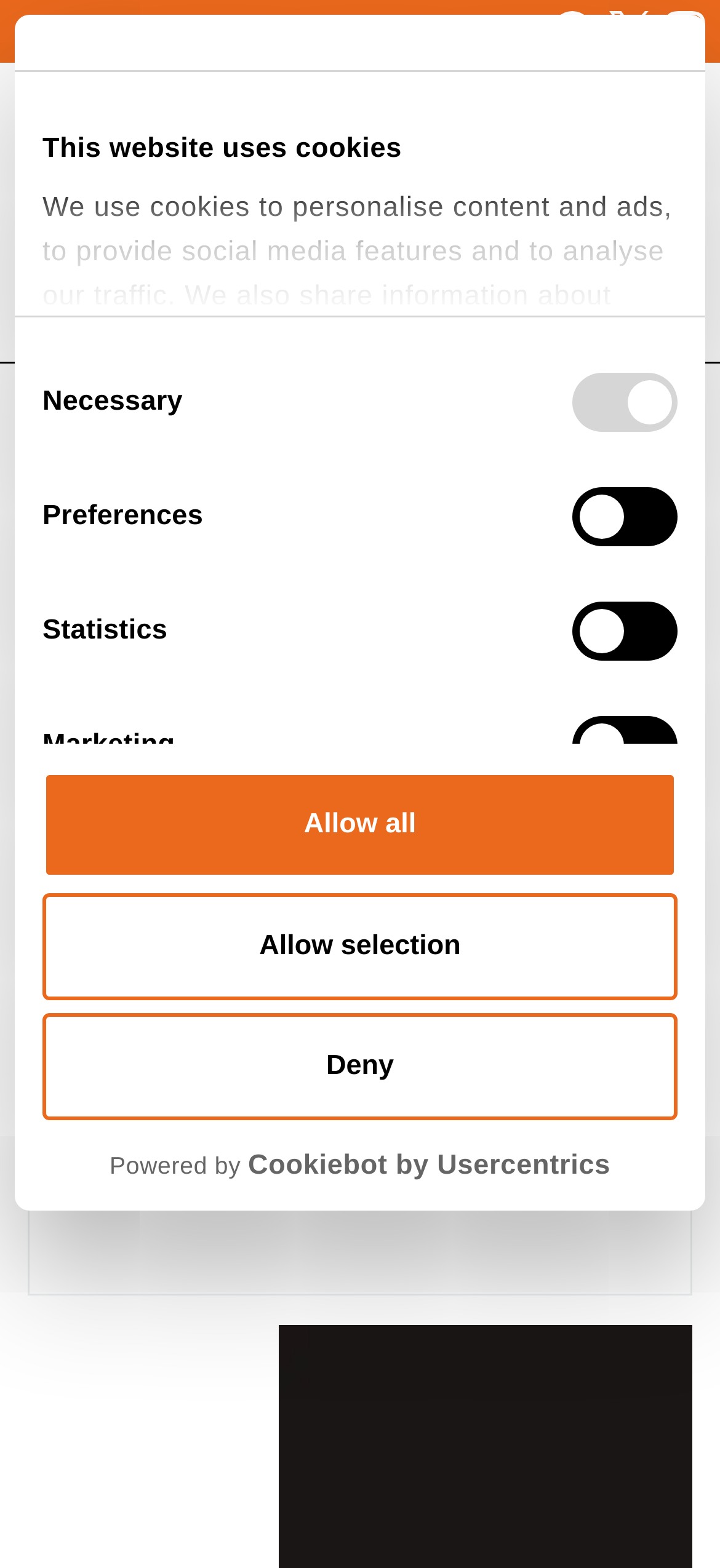Identify the bounding box for the UI element that is described as follows: "Contact".

[0.49, 0.012, 0.636, 0.028]